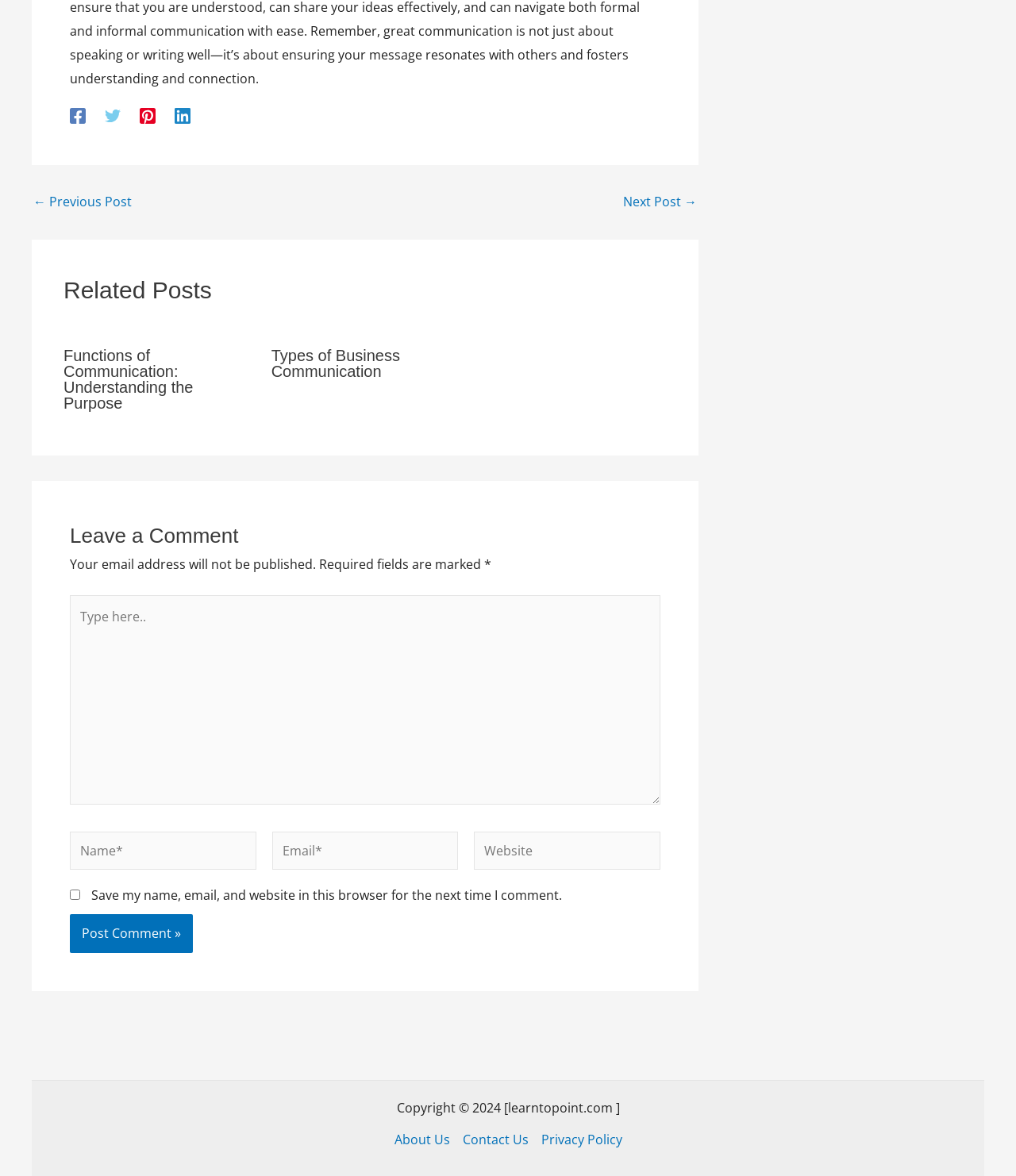Determine the bounding box coordinates of the UI element described by: "aria-label="Linkedin"".

[0.172, 0.26, 0.188, 0.275]